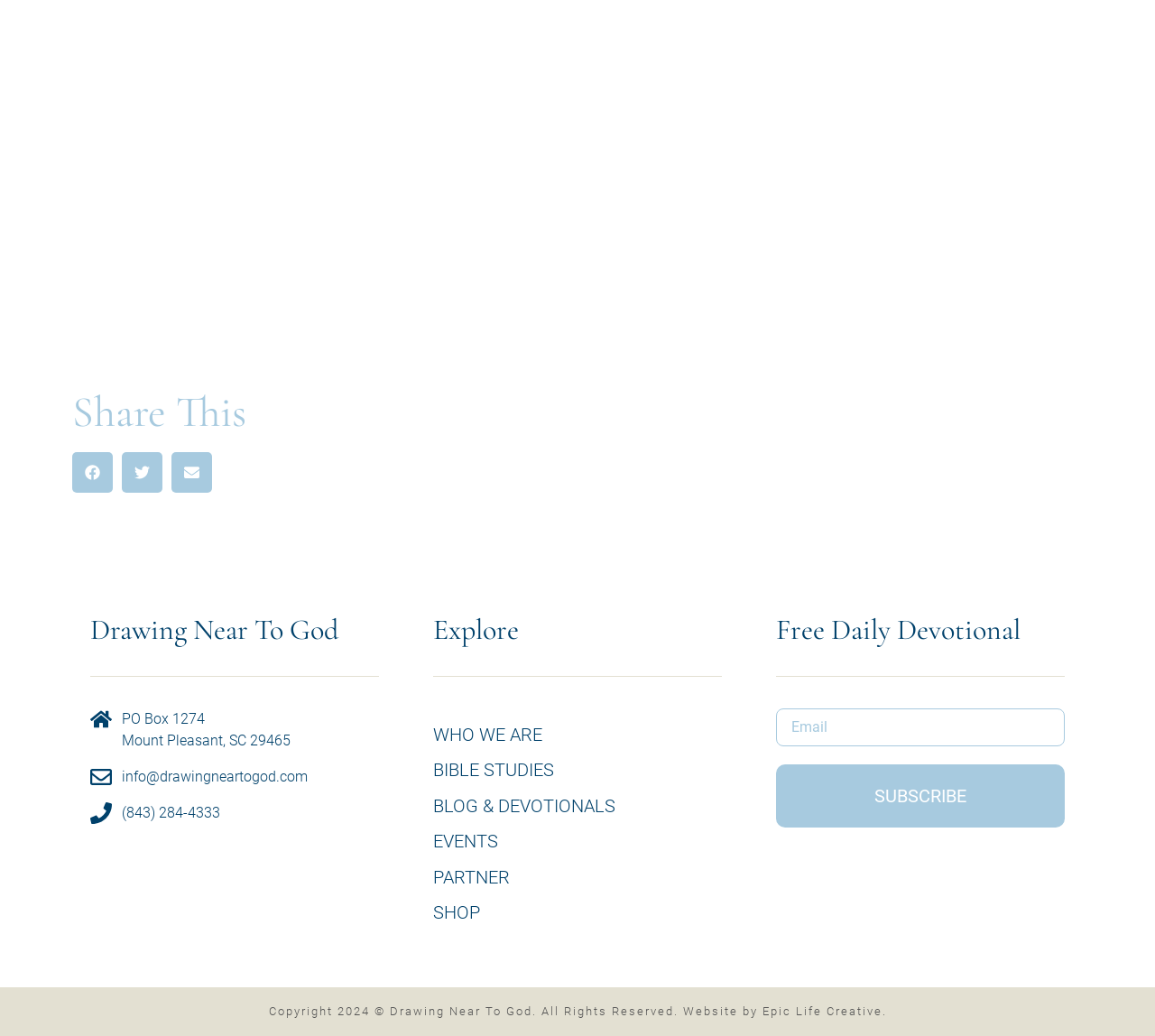Identify the bounding box coordinates of the clickable region to carry out the given instruction: "read about automotive".

None